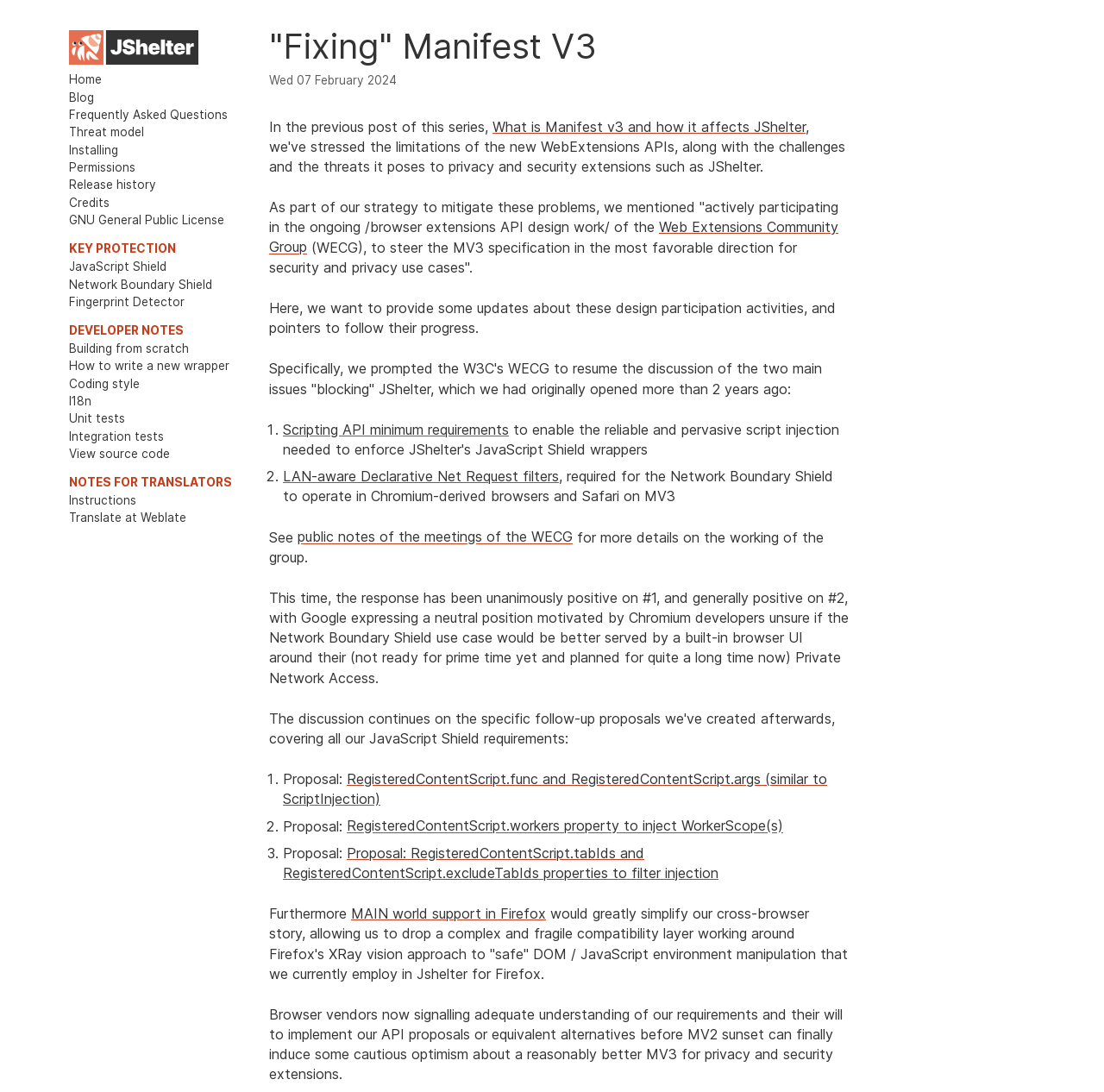What is the purpose of the Network Boundary Shield?
Using the information presented in the image, please offer a detailed response to the question.

The Network Boundary Shield is a feature of JShelter that requires LAN-aware Declarative Net Request filters to operate in Chromium-derived browsers and Safari on MV3. This is mentioned in the static text element that describes the feature and its requirements.